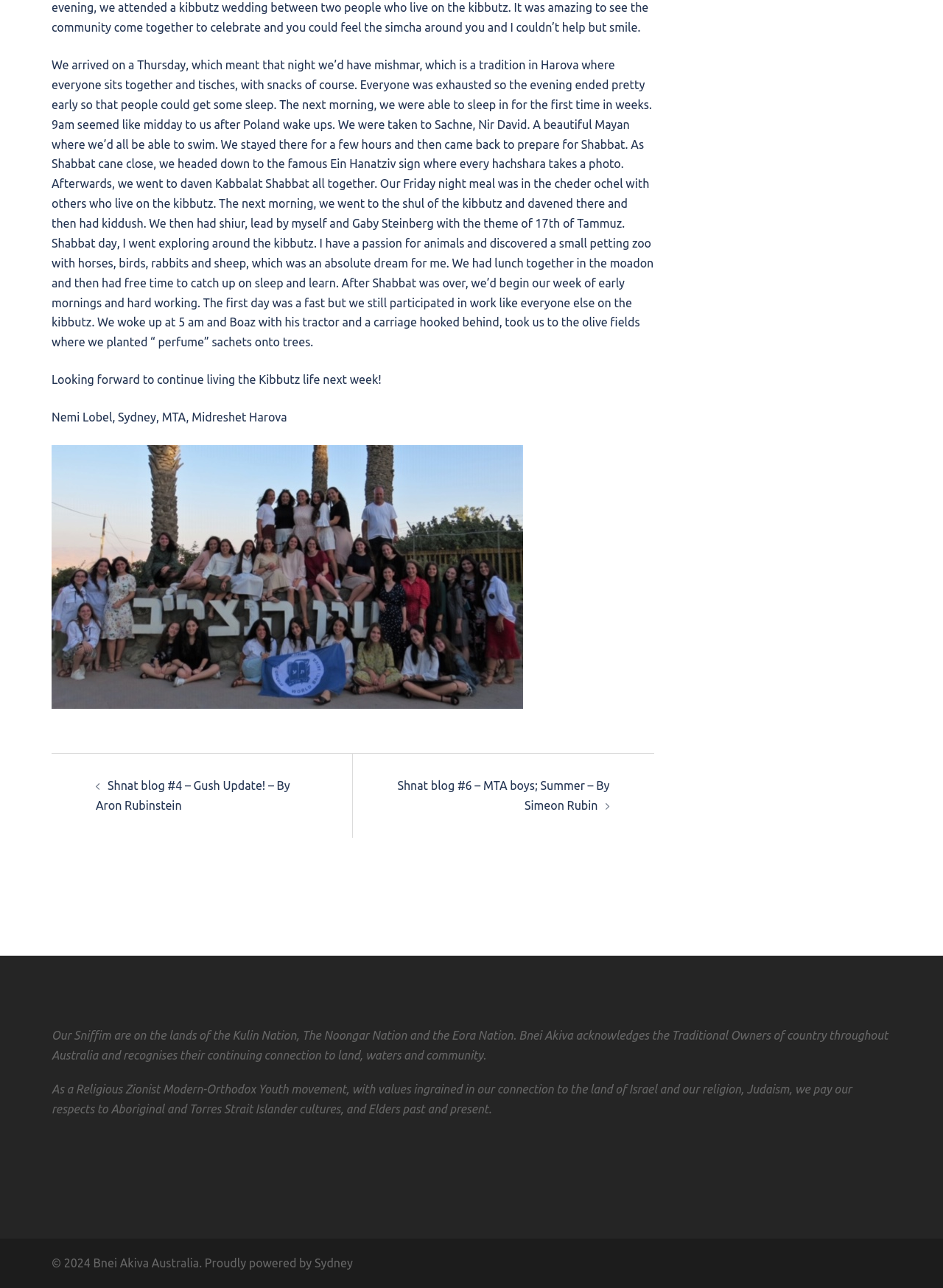Given the description "Bloggers FashionsDiscount Coupon Codes", determine the bounding box of the corresponding UI element.

None